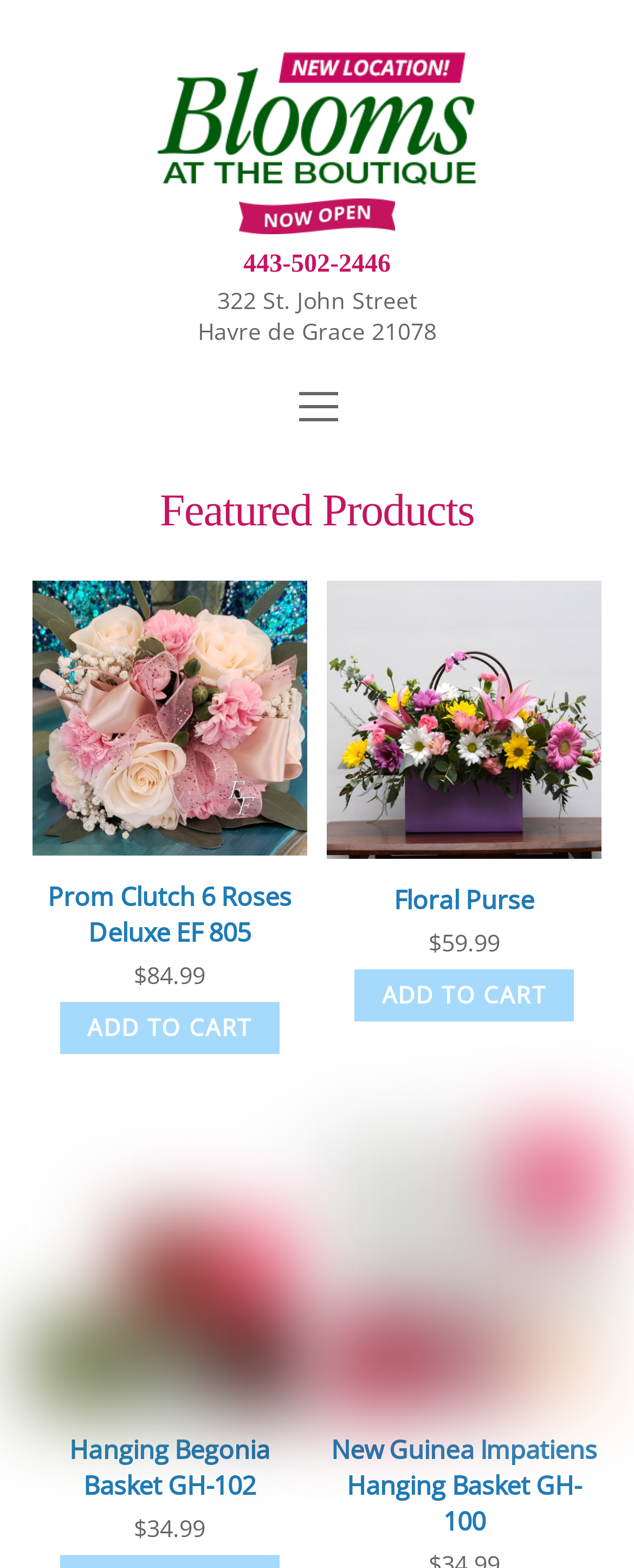Identify the bounding box coordinates of the clickable section necessary to follow the following instruction: "Call the phone number". The coordinates should be presented as four float numbers from 0 to 1, i.e., [left, top, right, bottom].

[0.05, 0.154, 0.95, 0.182]